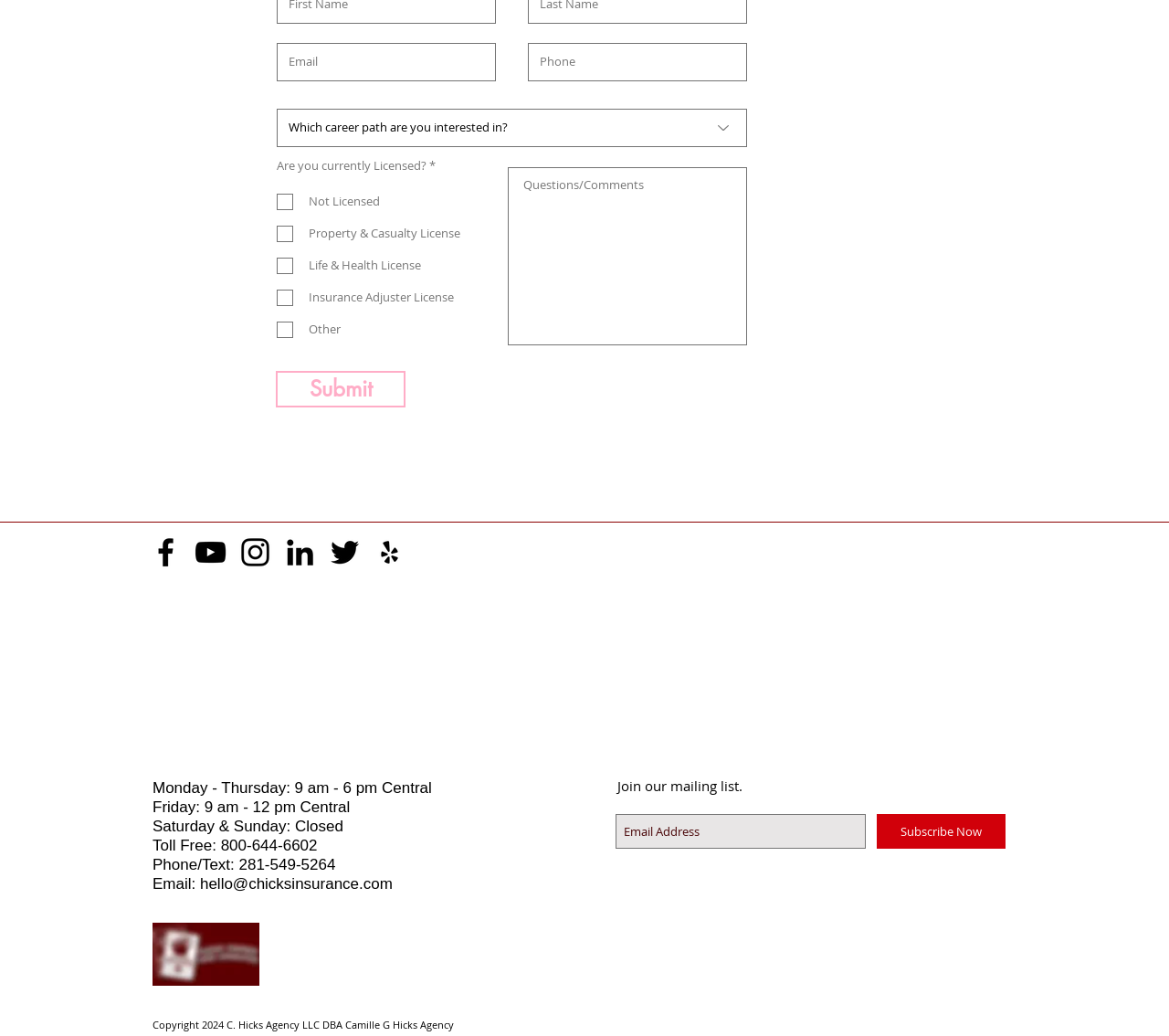Locate the bounding box of the UI element described by: "Submit" in the given webpage screenshot.

[0.236, 0.358, 0.347, 0.393]